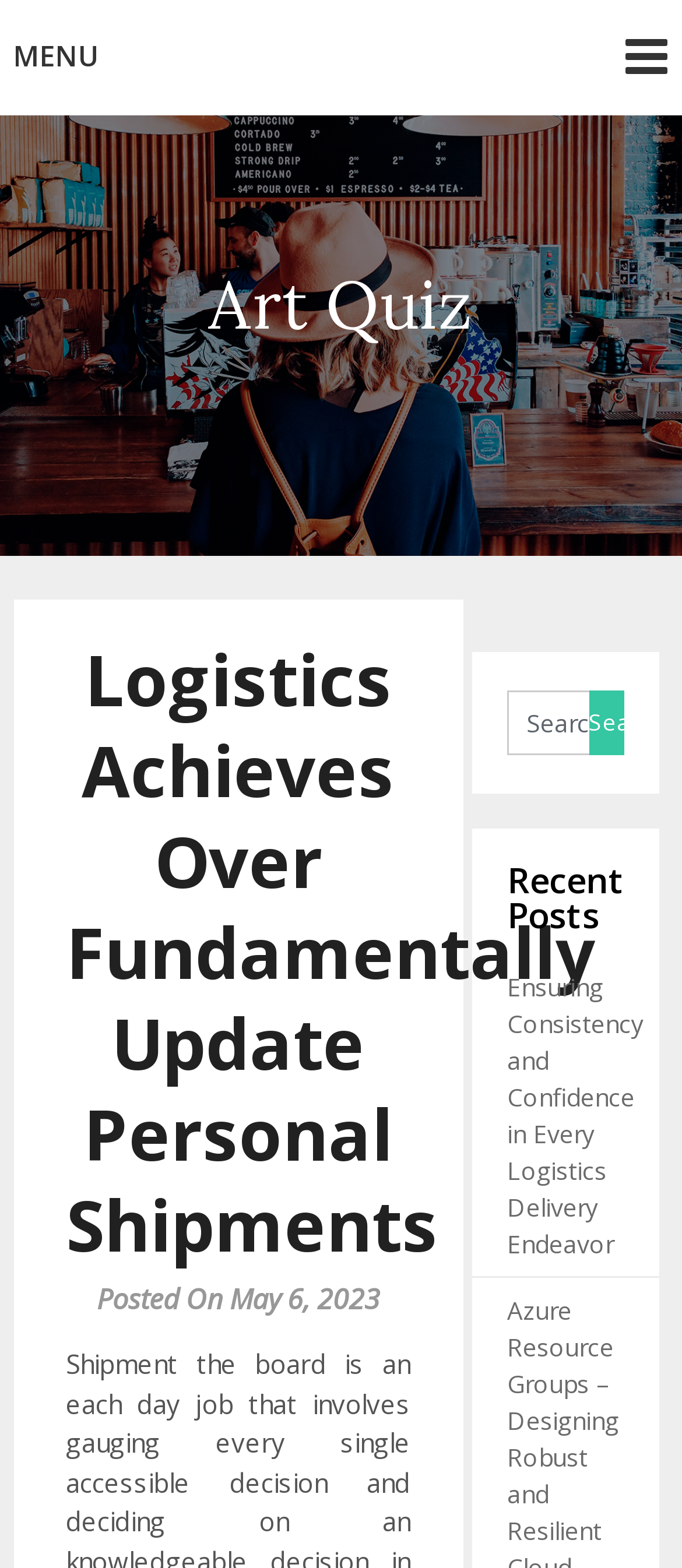What is the function of the 'MENU' link?
Can you give a detailed and elaborate answer to the question?

I inferred the function of the 'MENU' link by its location at the top of the webpage and the presence of an icon, suggesting that it is a navigation menu that allows users to access different parts of the webpage.